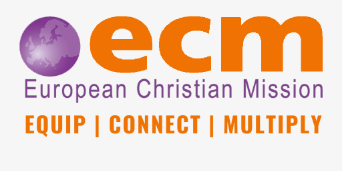Generate a detailed explanation of the scene depicted in the image.

The image features the logo of the European Christian Mission (ECM), prominently displaying the letters "ecm" in orange, accompanied by a purple globe symbol that signifies global outreach. Below the logo, the full name "European Christian Mission" is elegantly stated in purple, alongside the empowering tagline "EQUIP | CONNECT | MULTIPLY," emphasizing ECM's mission to support, unite, and enhance the community of believers across Europe. This visual identity reflects the organization's commitment to spreading the message of faith and fostering relationships among Christians in various countries.